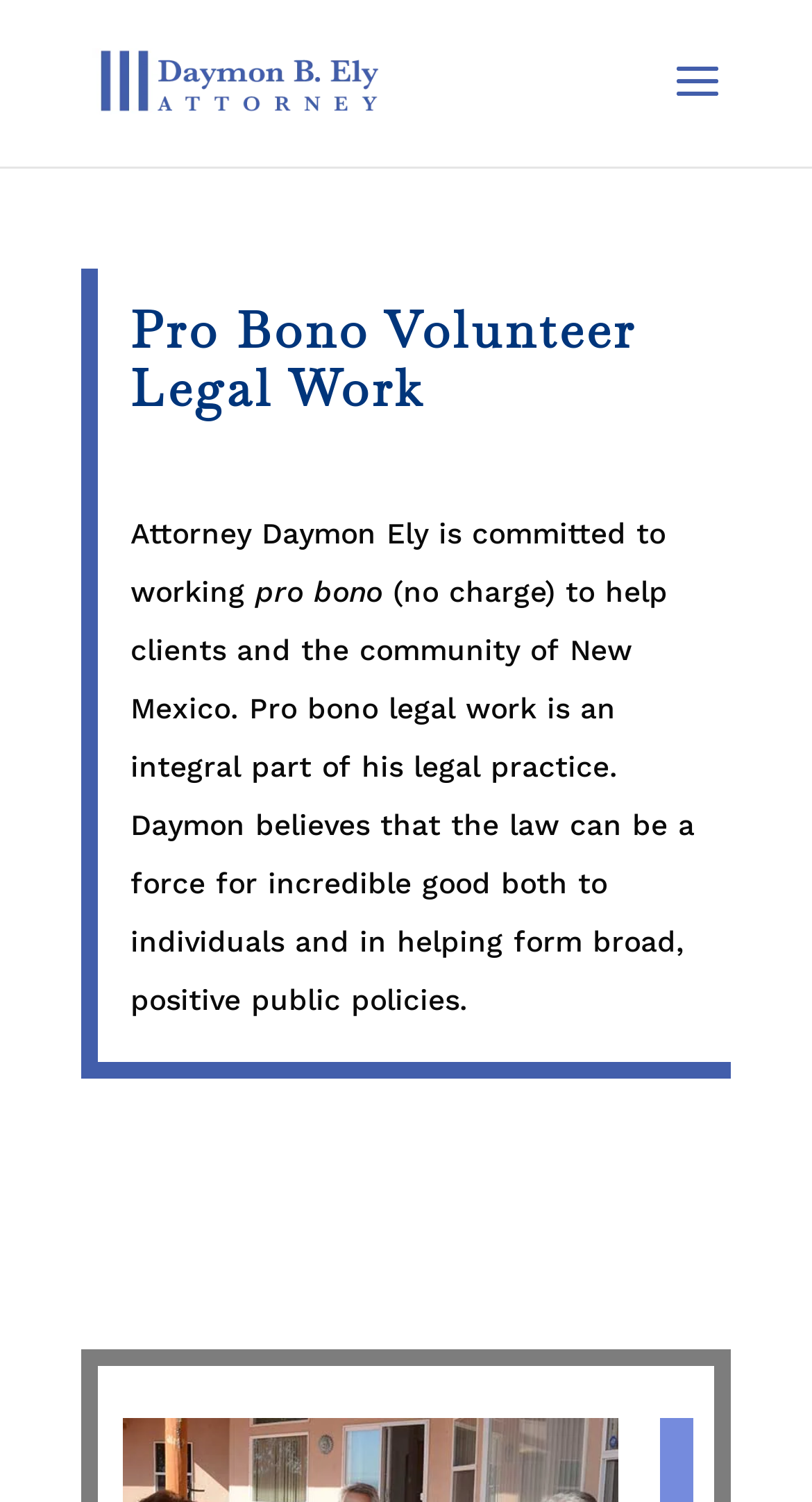Identify the headline of the webpage and generate its text content.

Pro Bono Volunteer Legal Work